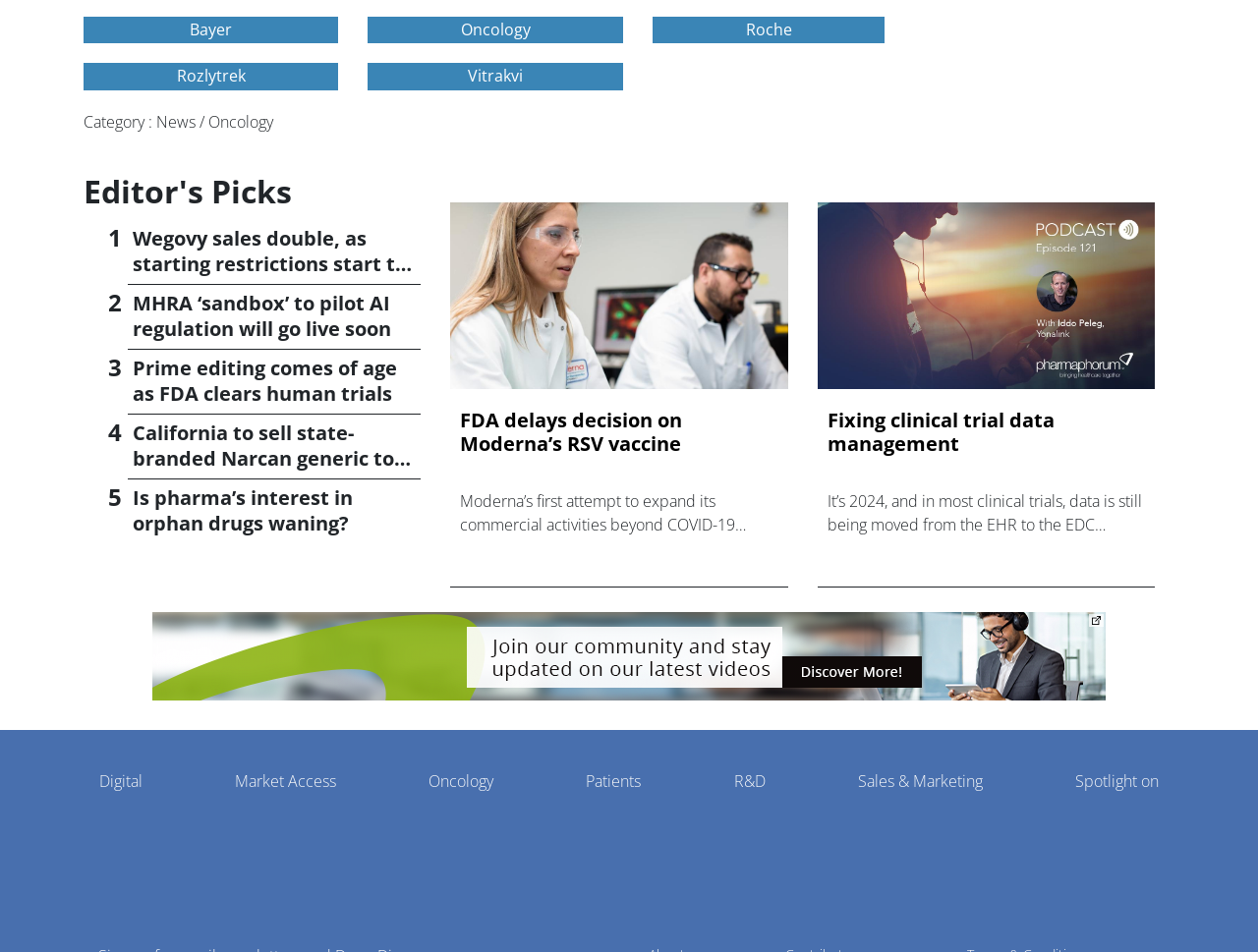Find the bounding box coordinates of the clickable region needed to perform the following instruction: "Click on Bayer". The coordinates should be provided as four float numbers between 0 and 1, i.e., [left, top, right, bottom].

[0.145, 0.02, 0.19, 0.044]